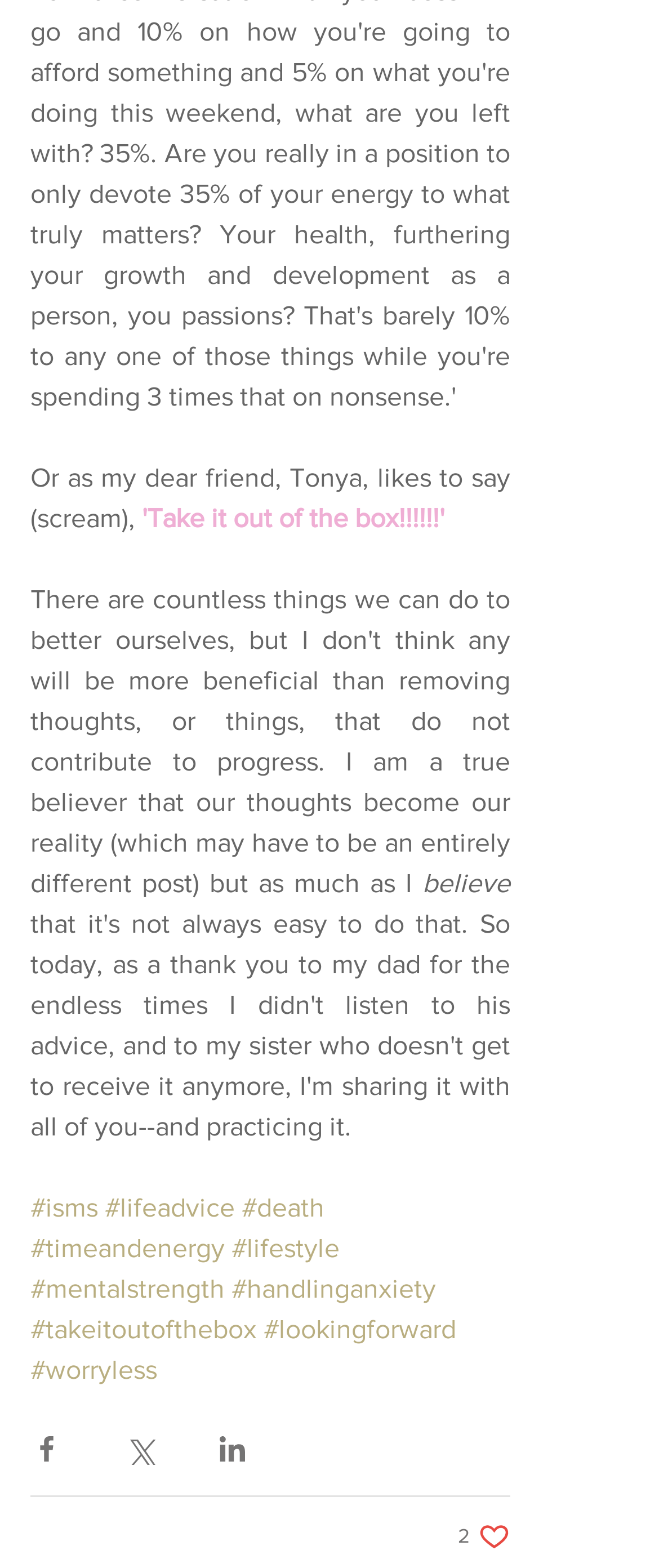How many images are present on the webpage?
Answer the question using a single word or phrase, according to the image.

4